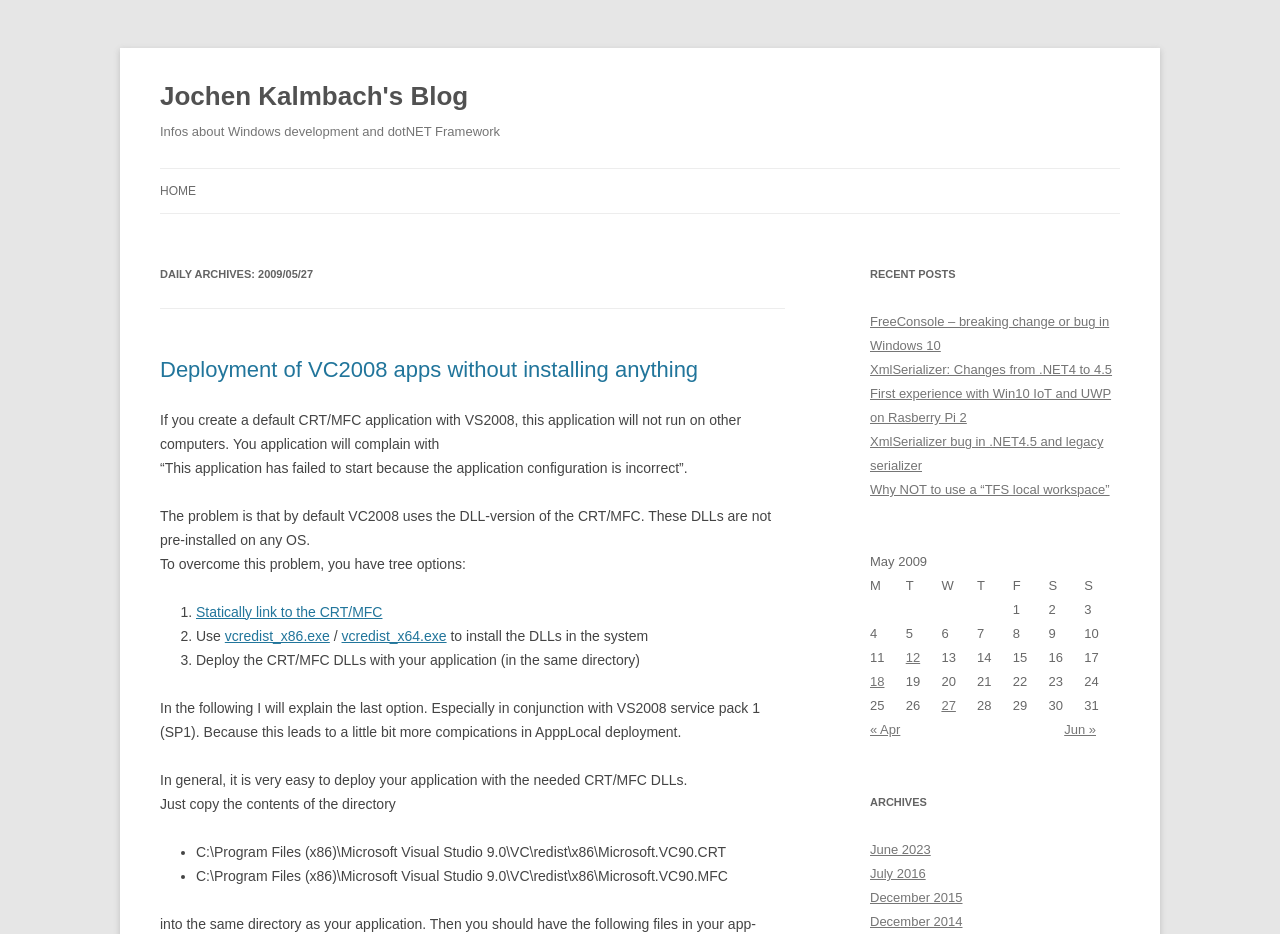Find and generate the main title of the webpage.

Jochen Kalmbach's Blog